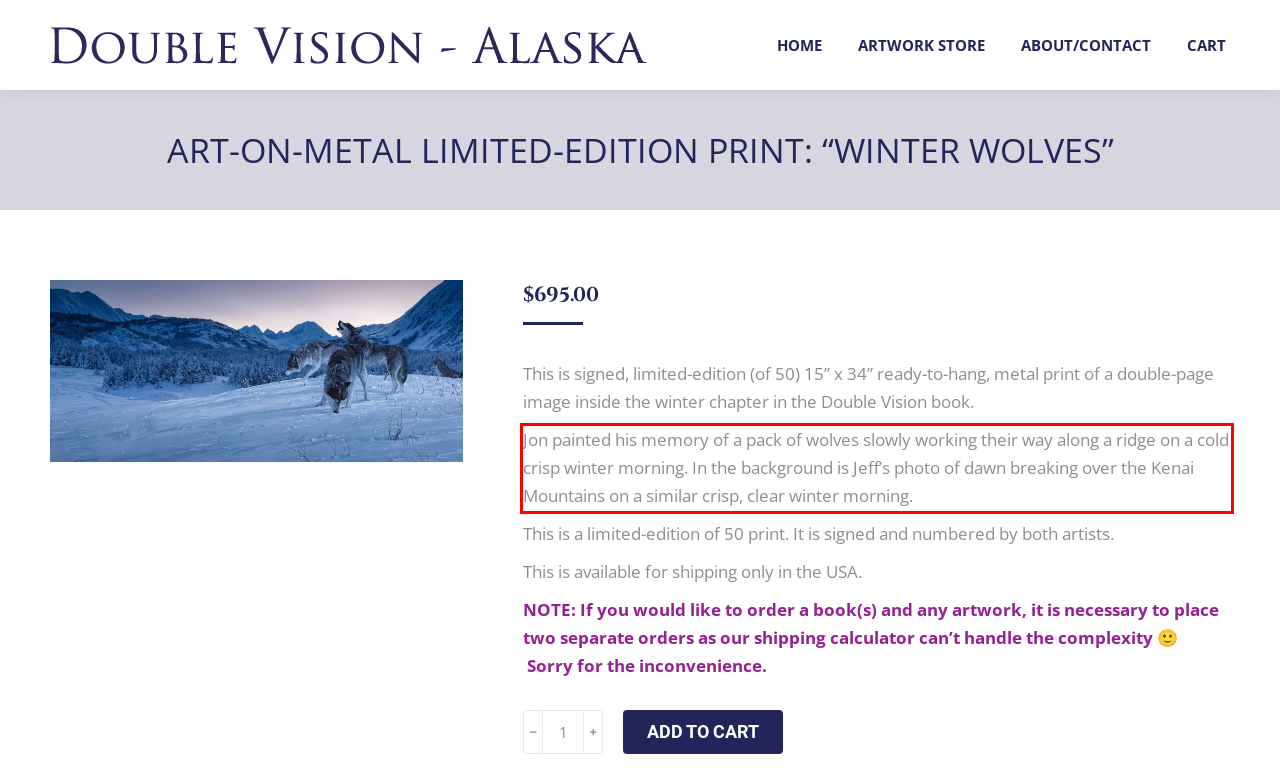Analyze the screenshot of a webpage where a red rectangle is bounding a UI element. Extract and generate the text content within this red bounding box.

Jon painted his memory of a pack of wolves slowly working their way along a ridge on a cold crisp winter morning. In the background is Jeff’s photo of dawn breaking over the Kenai Mountains on a similar crisp, clear winter morning.